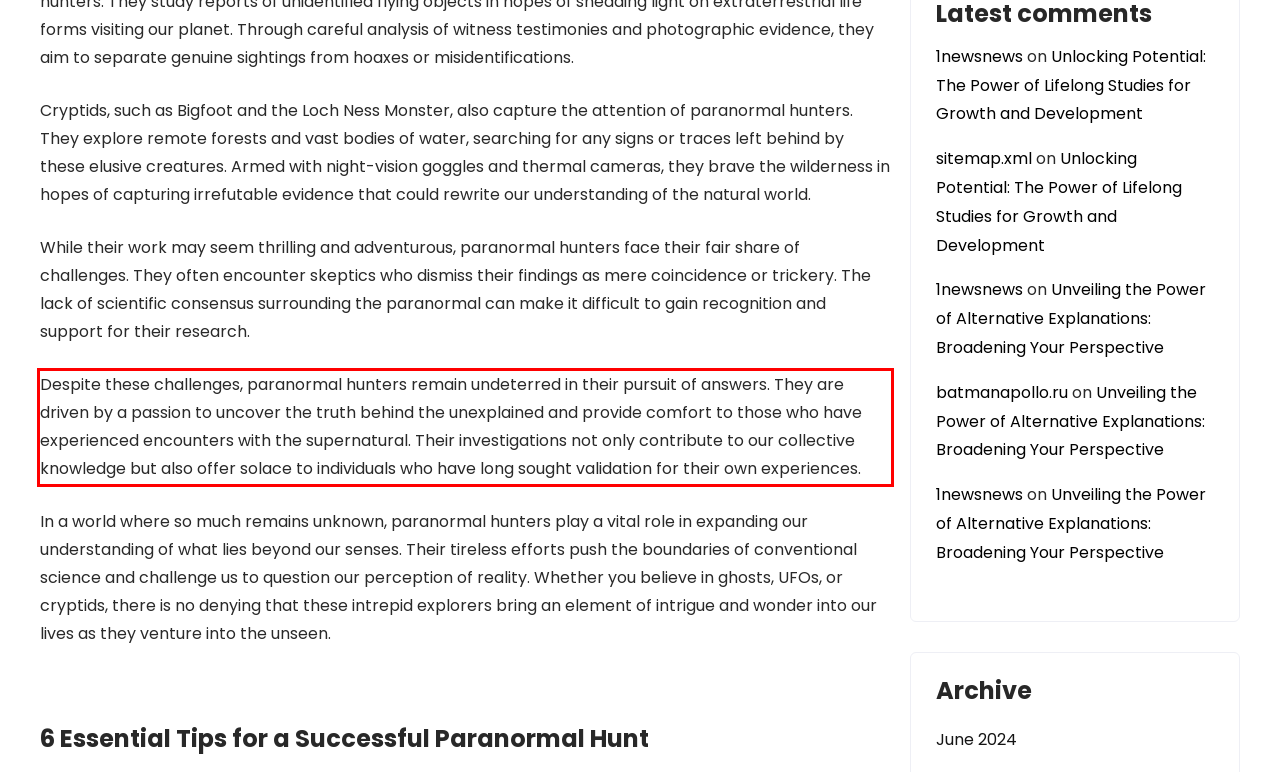You are looking at a screenshot of a webpage with a red rectangle bounding box. Use OCR to identify and extract the text content found inside this red bounding box.

Despite these challenges, paranormal hunters remain undeterred in their pursuit of answers. They are driven by a passion to uncover the truth behind the unexplained and provide comfort to those who have experienced encounters with the supernatural. Their investigations not only contribute to our collective knowledge but also offer solace to individuals who have long sought validation for their own experiences.